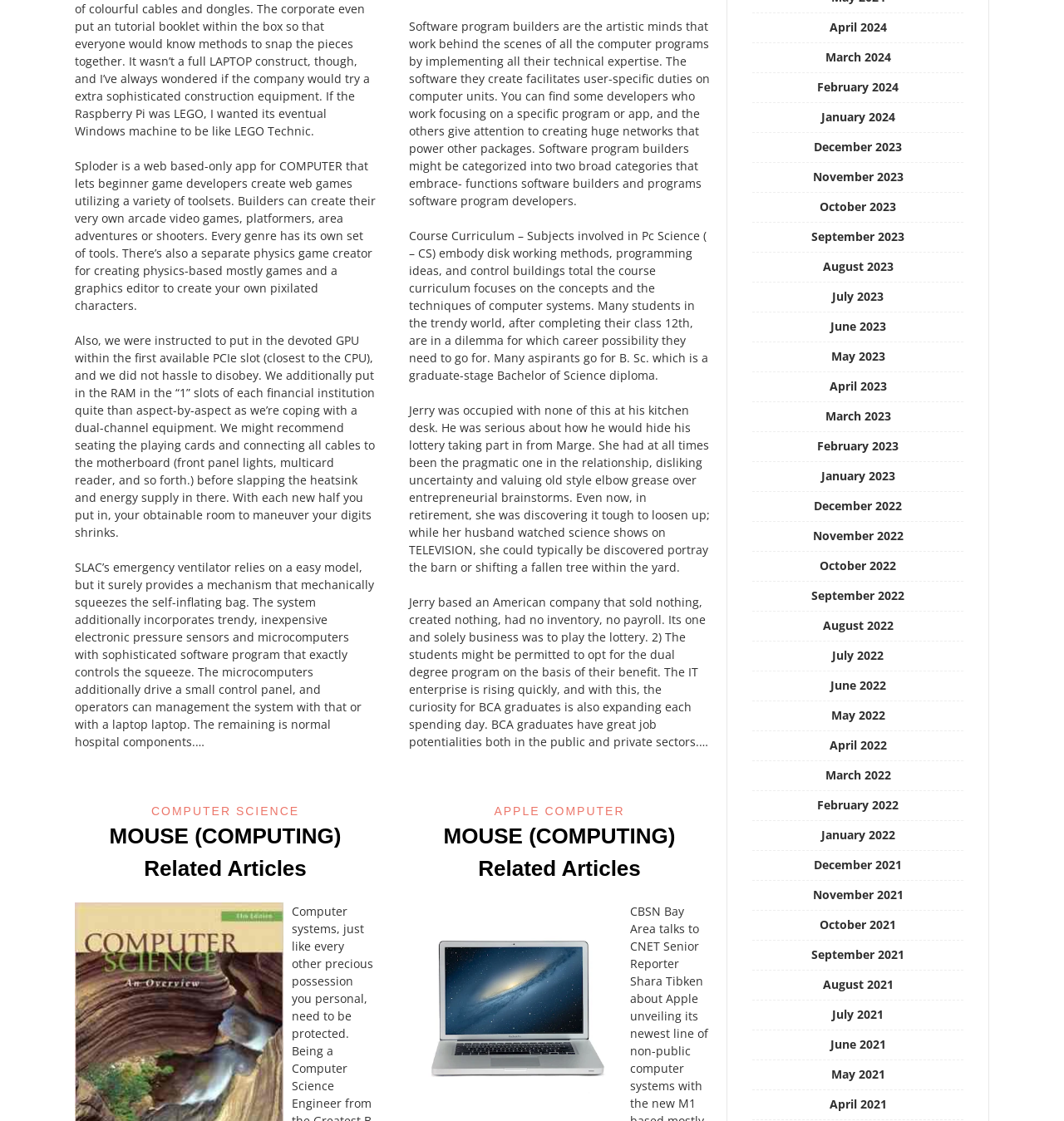Please answer the following question using a single word or phrase: 
What are the two categories of software developers?

Applications and systems